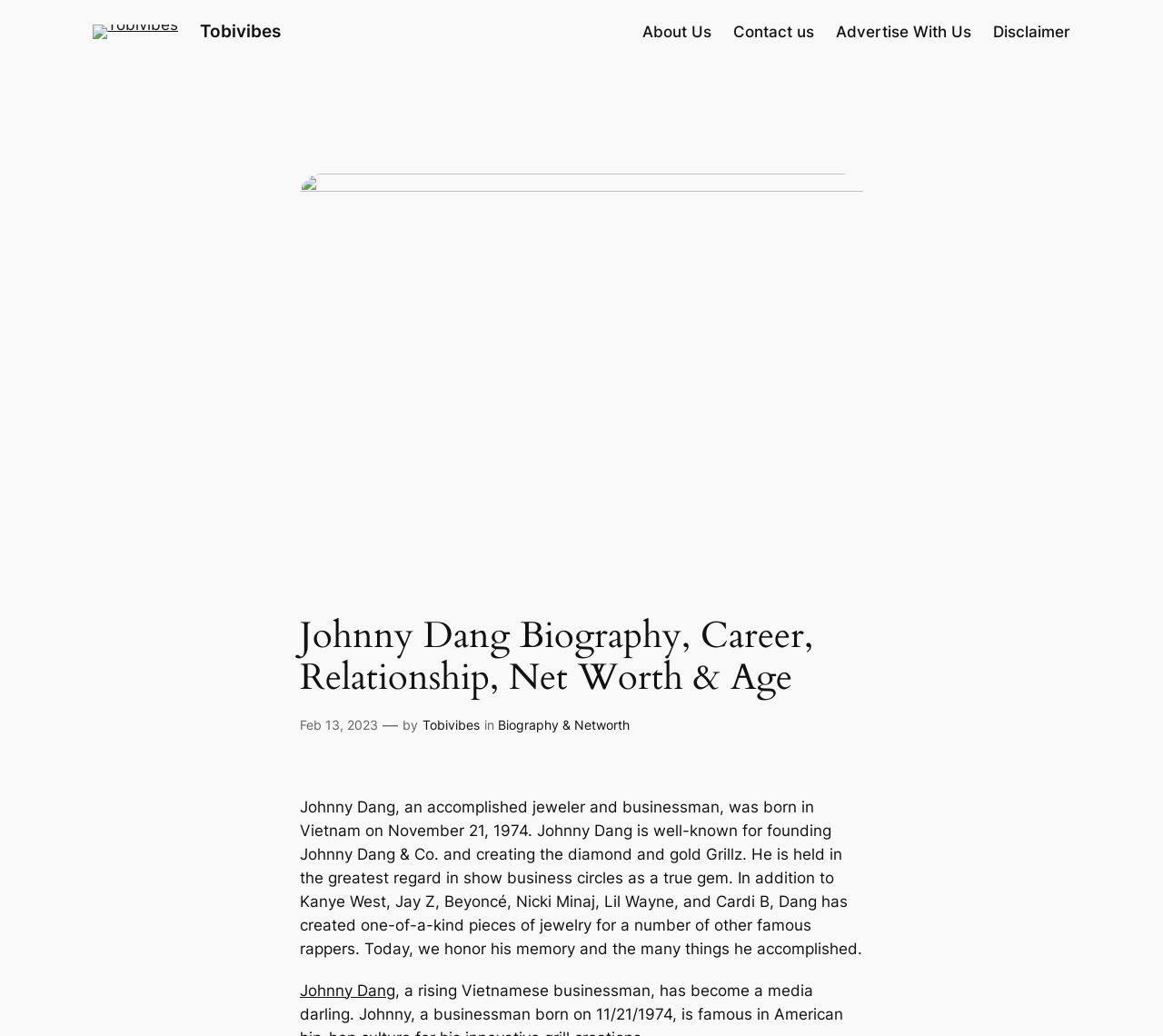Identify the bounding box coordinates necessary to click and complete the given instruction: "read more about Johnny Dang".

[0.258, 0.947, 0.34, 0.964]